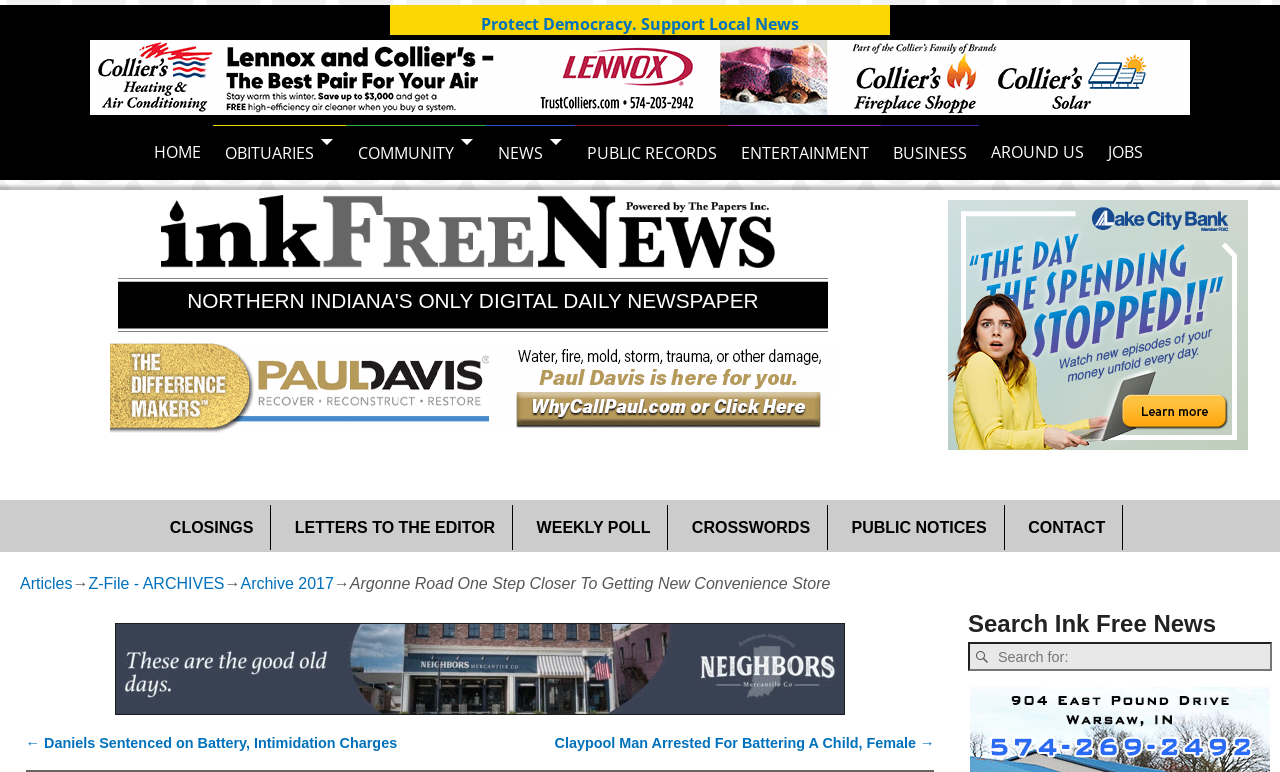How many columns of links are there below the main navigation?
Using the image as a reference, answer with just one word or a short phrase.

2